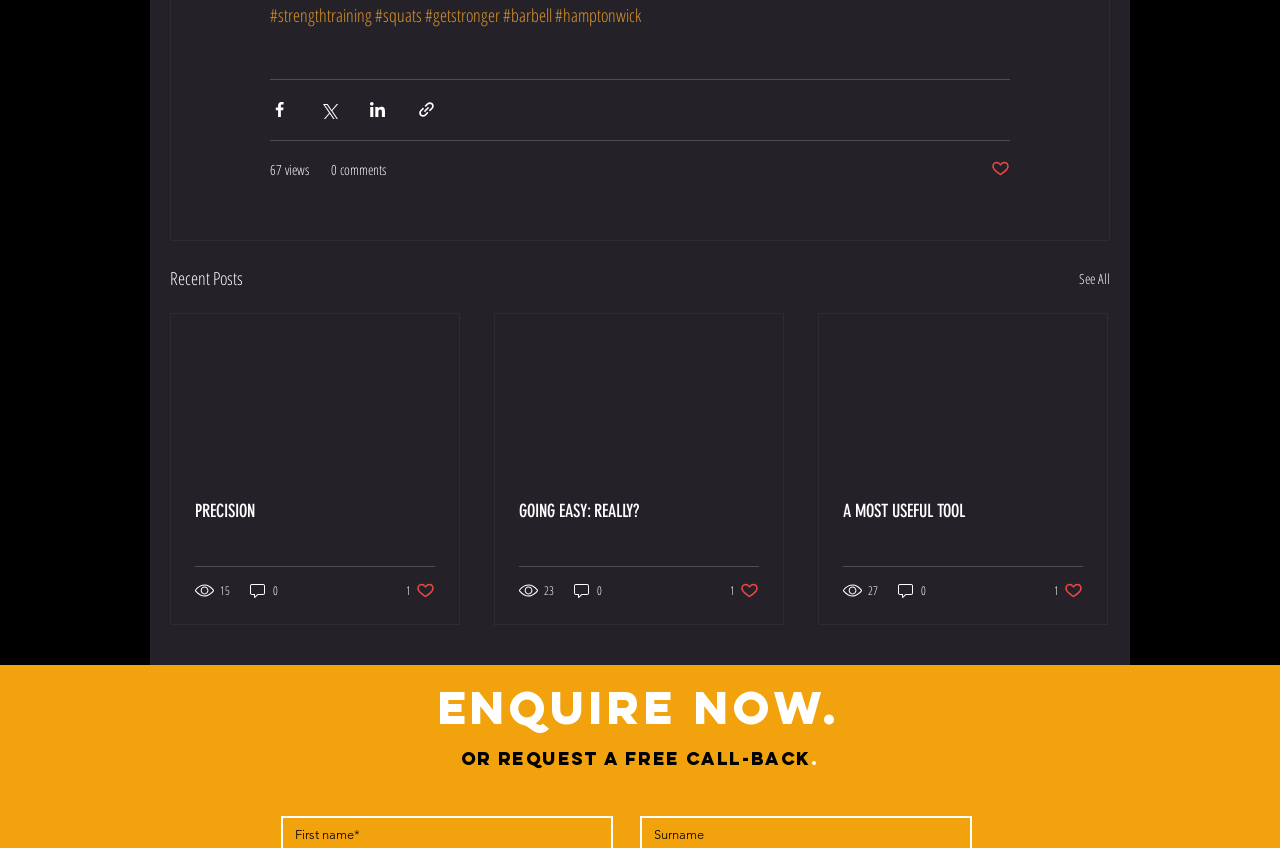What is the number of views for the first article?
Provide a detailed and extensive answer to the question.

I looked at the first article and found the text '15 views' which indicates the number of views for that article.